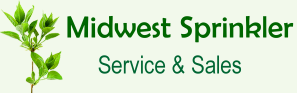Using the elements shown in the image, answer the question comprehensively: What does the graphic of green leaves symbolize?

The caption explains that the graphic of green leaves accompanying the text symbolizes growth and sustainability, reinforcing the company's commitment to environmentally friendly practices.